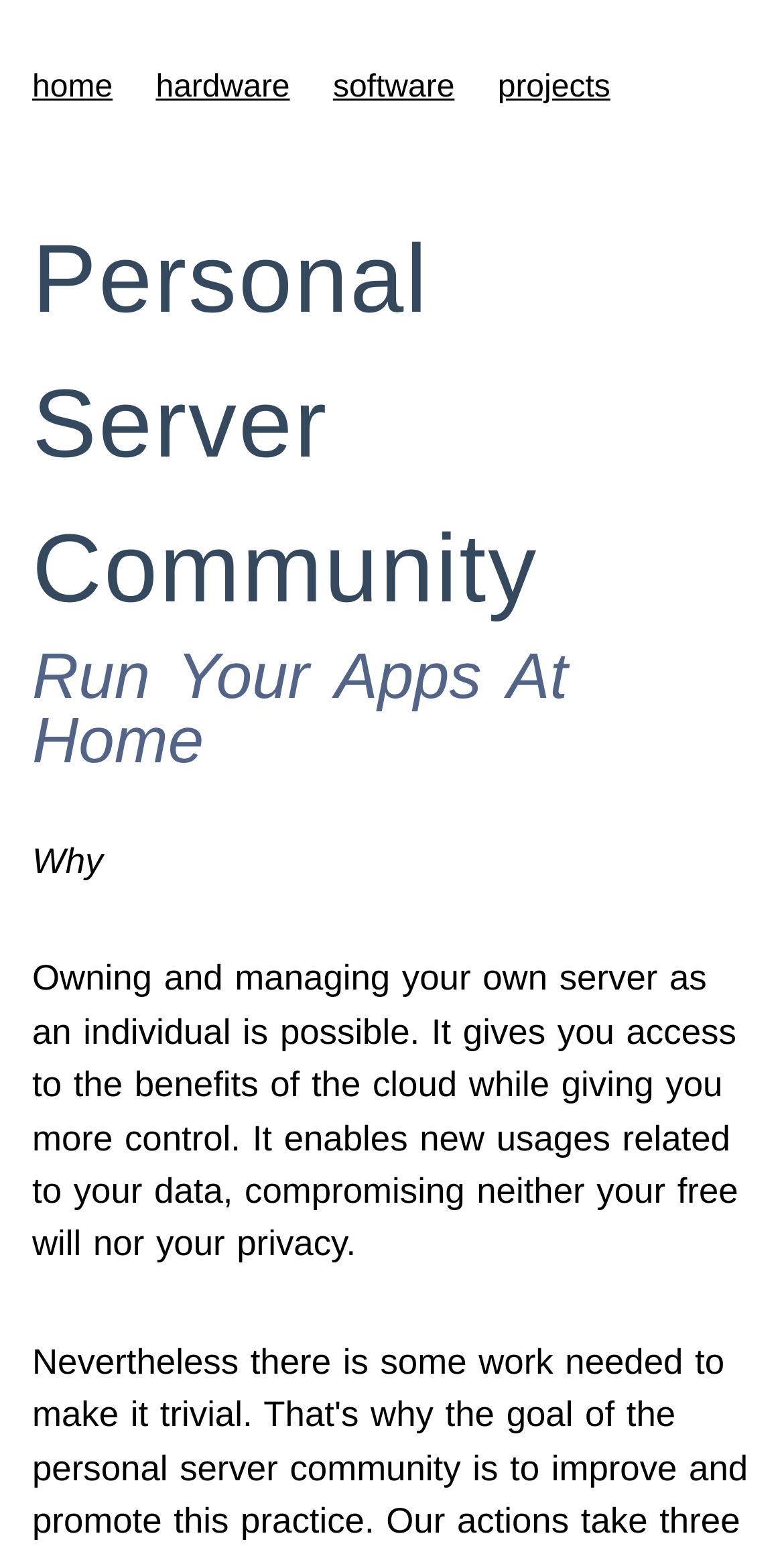Extract the top-level heading from the webpage and provide its text.

Personal Server Community